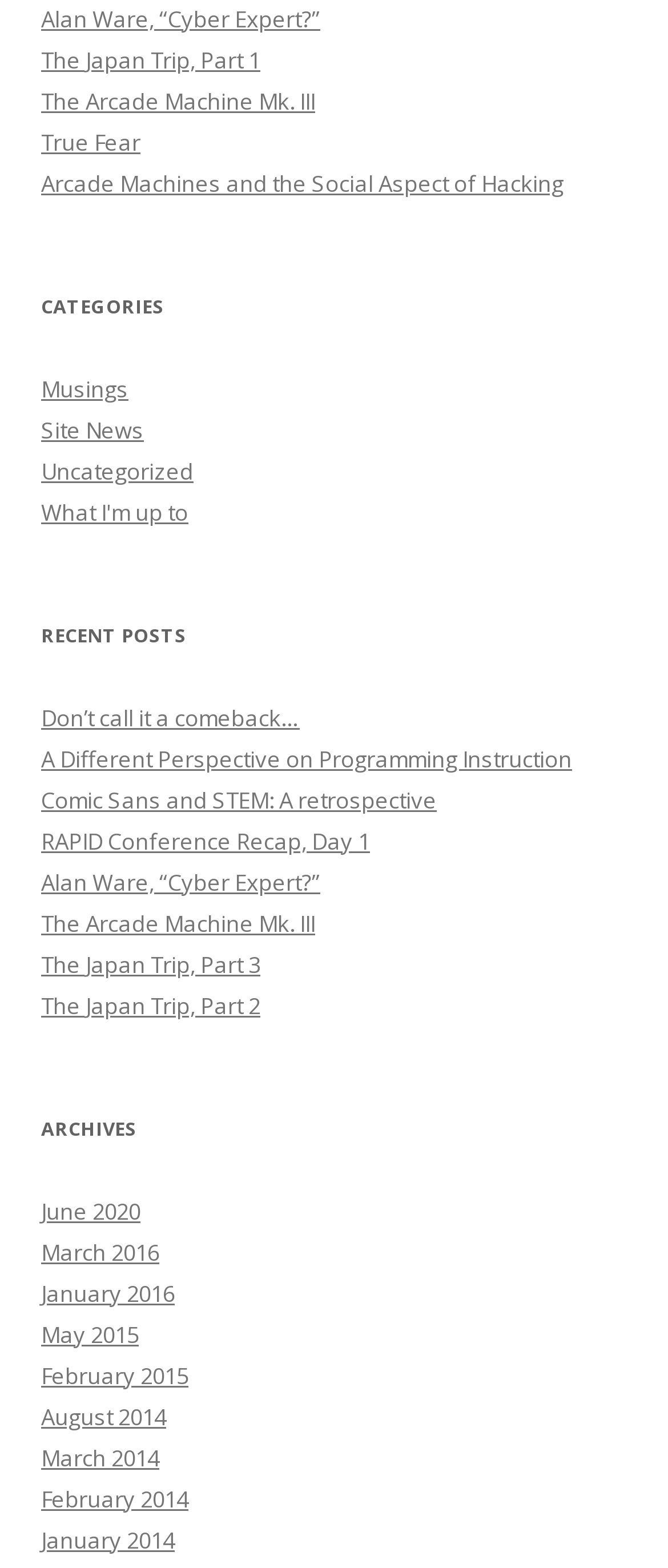How many recent posts are there?
Refer to the image and give a detailed answer to the query.

I counted the number of links under the 'RECENT POSTS' heading, which are 'Don’t call it a comeback…', 'A Different Perspective on Programming Instruction', 'Comic Sans and STEM: A retrospective', and so on. Therefore, there are 9 recent posts.